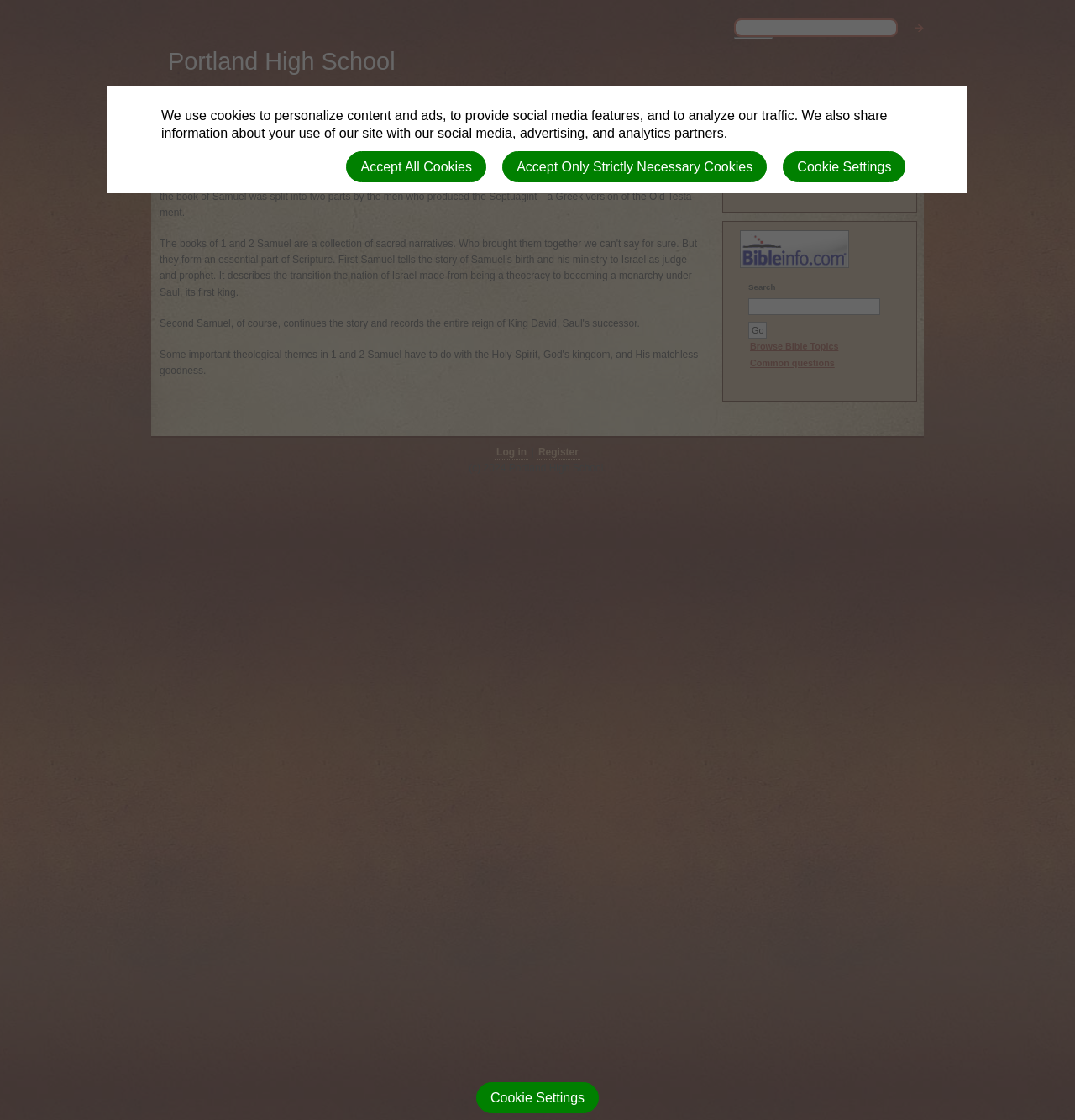What is the topic of the text below the heading?
Based on the image, please offer an in-depth response to the question.

The topic of the text below the heading can be found in the heading element that reads '1 & 2 Samuel'. This heading is followed by a static text element that provides more information about the topic.